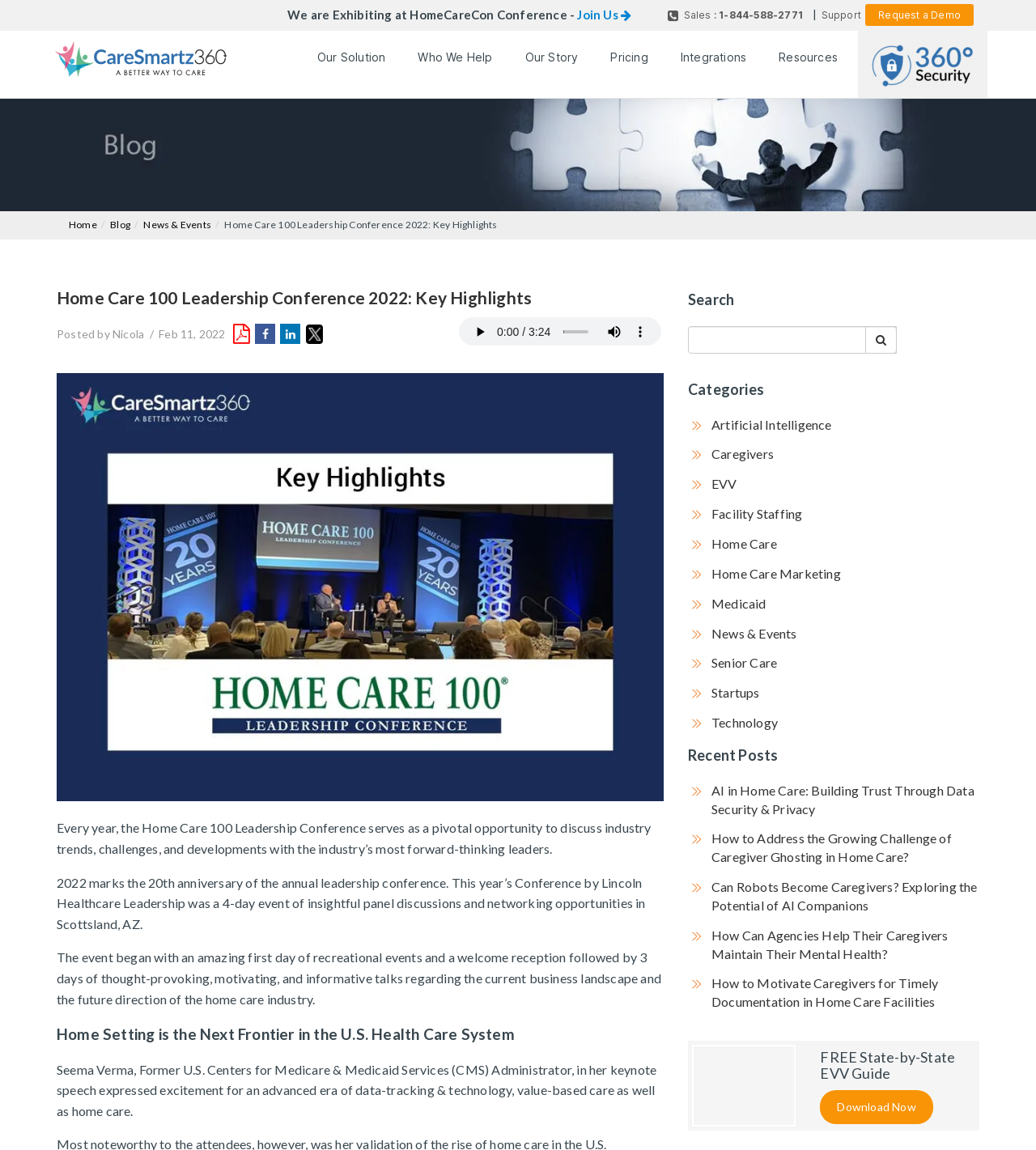Please identify the bounding box coordinates of the element's region that I should click in order to complete the following instruction: "Read the blog post about Home Care 100 Leadership Conference 2022". The bounding box coordinates consist of four float numbers between 0 and 1, i.e., [left, top, right, bottom].

[0.055, 0.25, 0.513, 0.267]